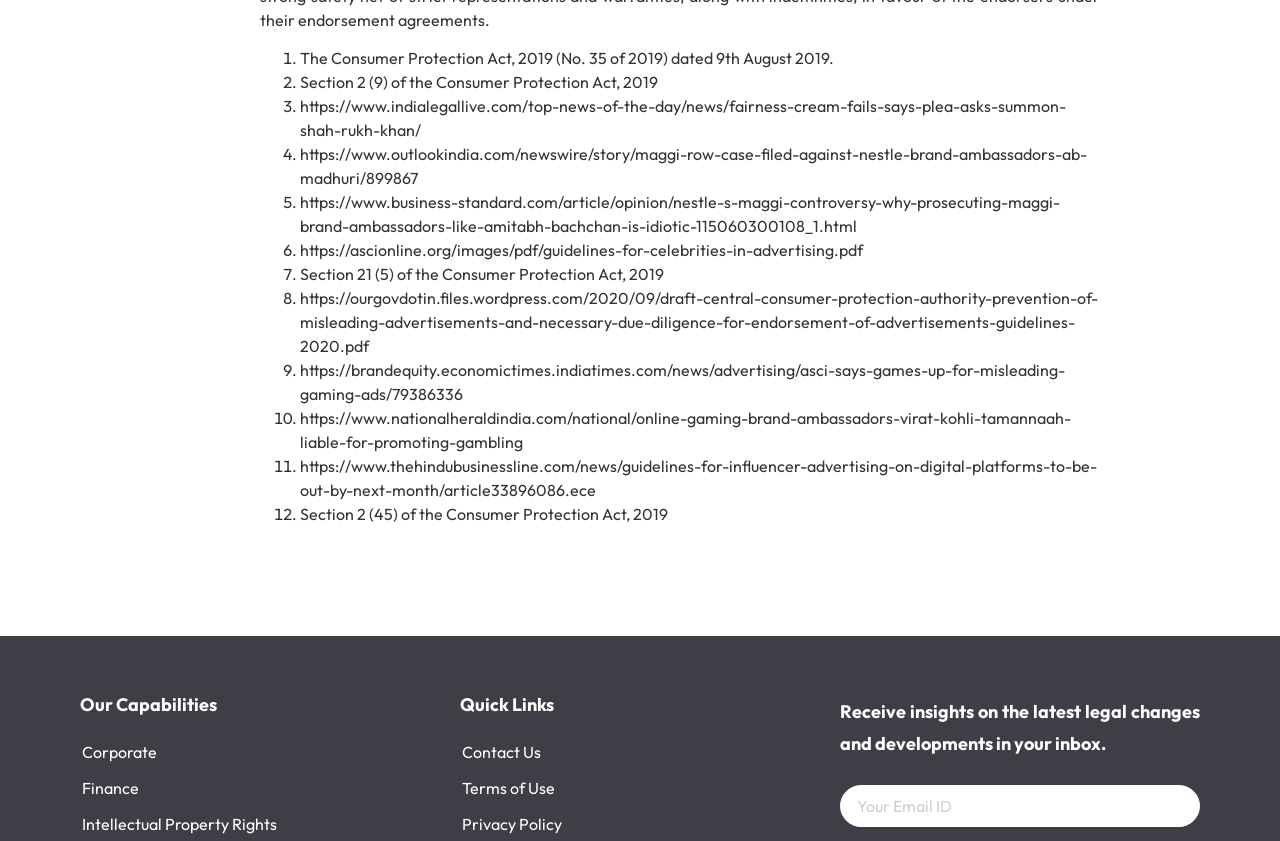Provide a brief response using a word or short phrase to this question:
What is the Consumer Protection Act mentioned in the webpage?

2019